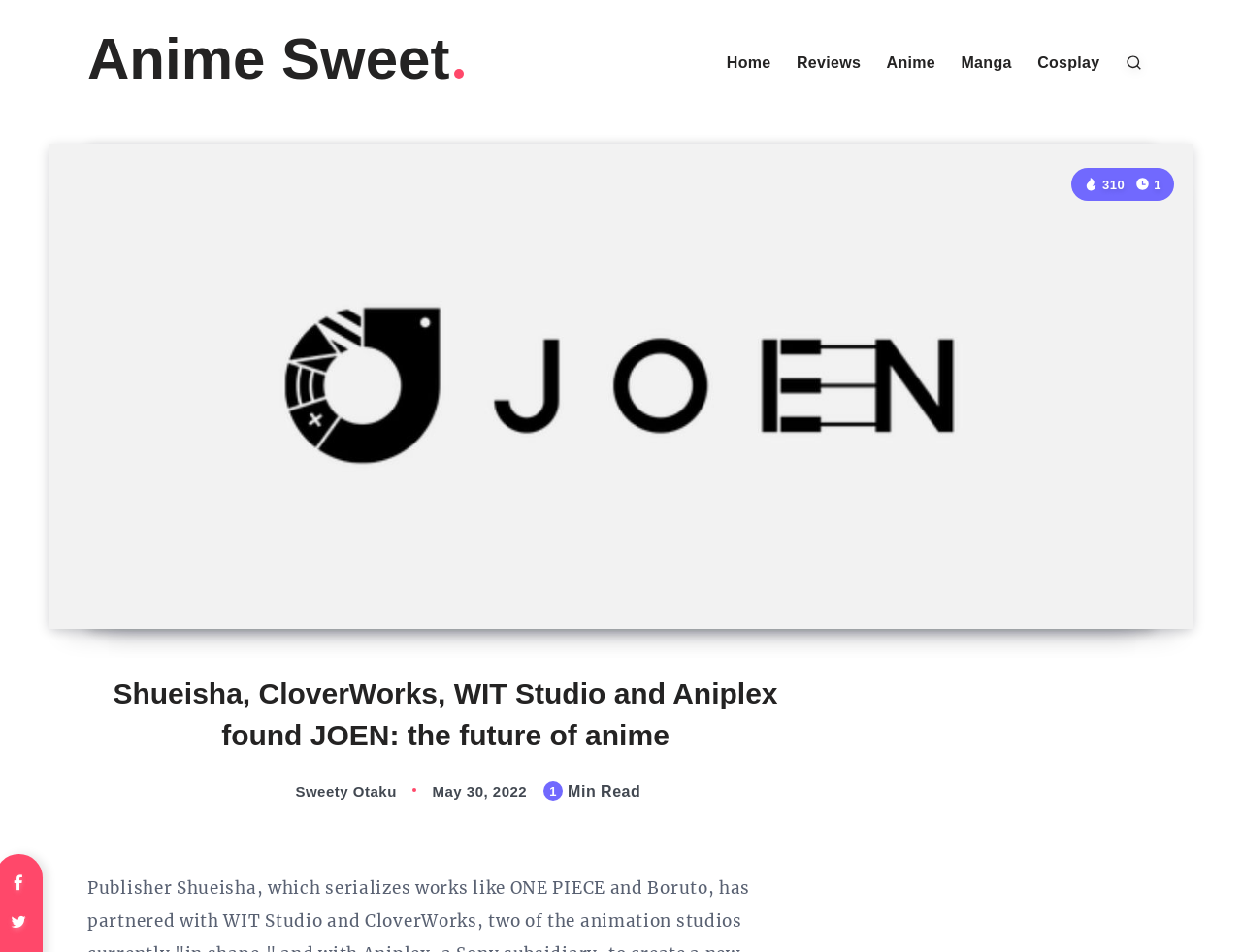Please provide a detailed answer to the question below by examining the image:
How many views does the article have?

The number of views is mentioned in the generic element '310 Views' which is located below the main heading and above the article content.